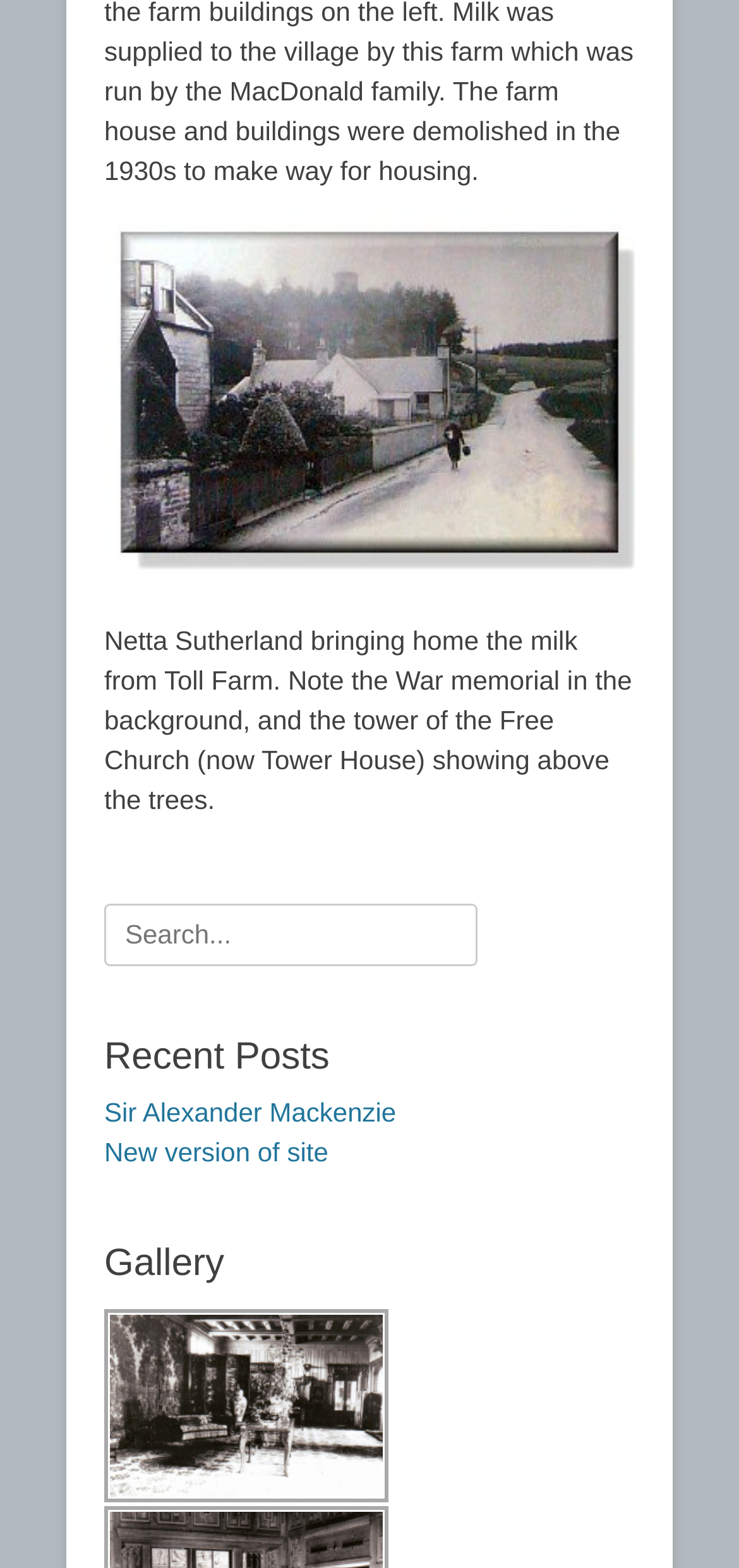Identify the bounding box coordinates for the UI element that matches this description: "Sir Alexander Mackenzie".

[0.141, 0.7, 0.536, 0.719]